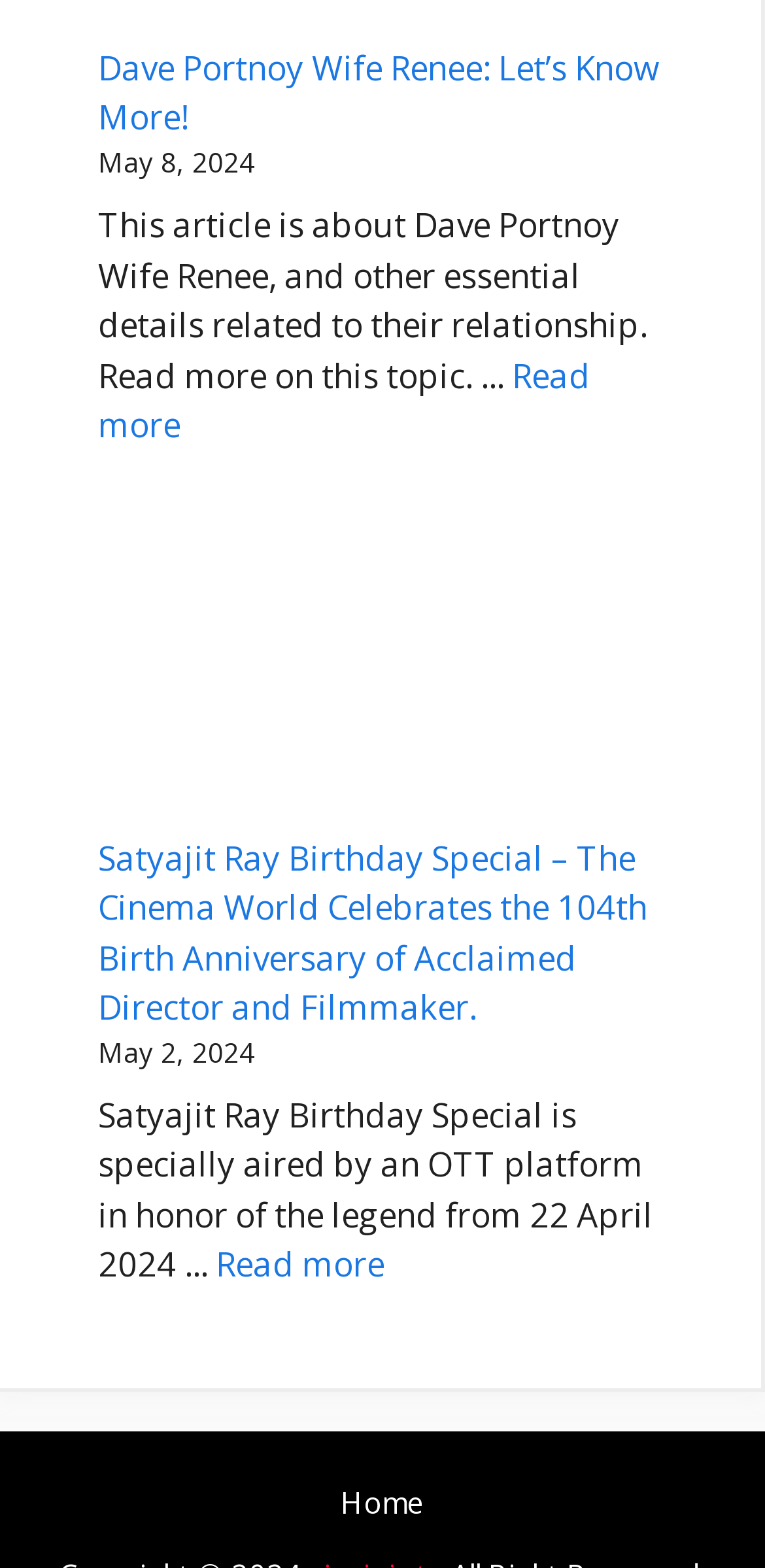Respond with a single word or phrase:
What is the link at the bottom of the webpage?

Home